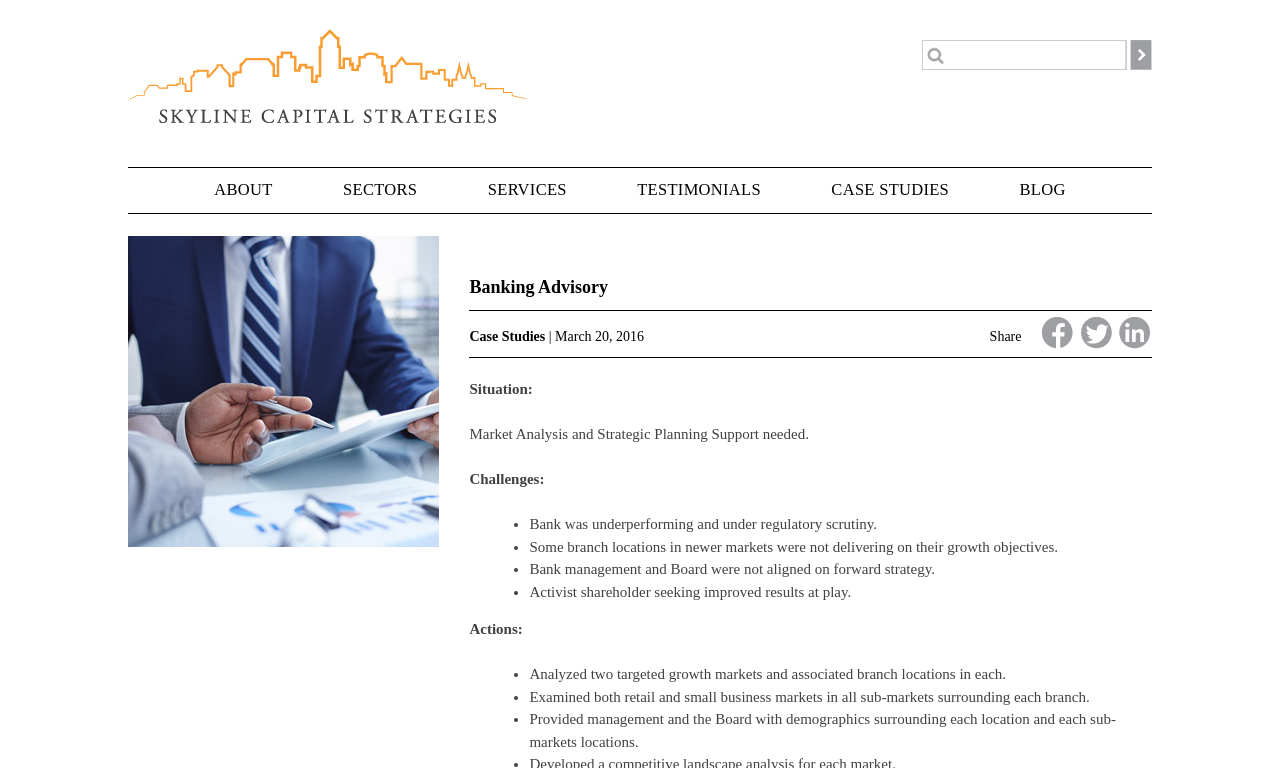Identify the bounding box coordinates for the UI element described as: "name="s"". The coordinates should be provided as four floats between 0 and 1: [left, top, right, bottom].

[0.72, 0.052, 0.88, 0.091]